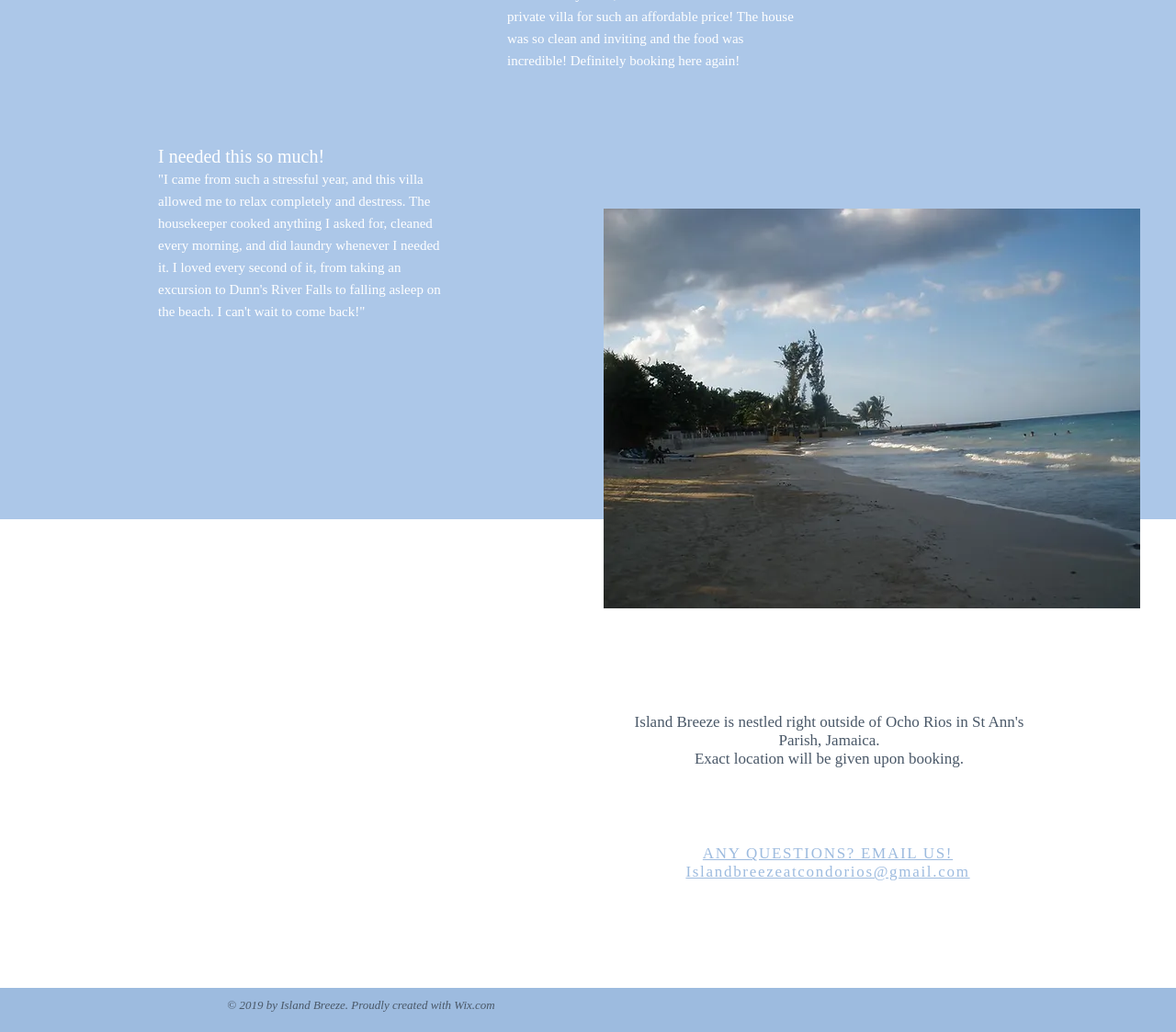Please analyze the image and give a detailed answer to the question:
What social media platforms does the villa have?

The social bar at the bottom of the page contains links to Twitter, Facebook, and Google+, indicating that the villa has a presence on these social media platforms.